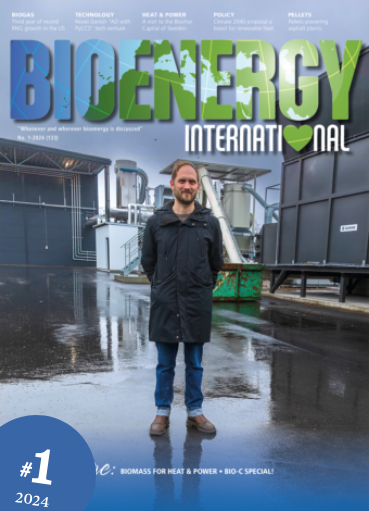Consider the image and give a detailed and elaborate answer to the question: 
What is the man wearing?

The man standing confidently in the foreground is dressed in a black jacket and blue pants, which suggests a professional attire, possibly related to the bioenergy industry.